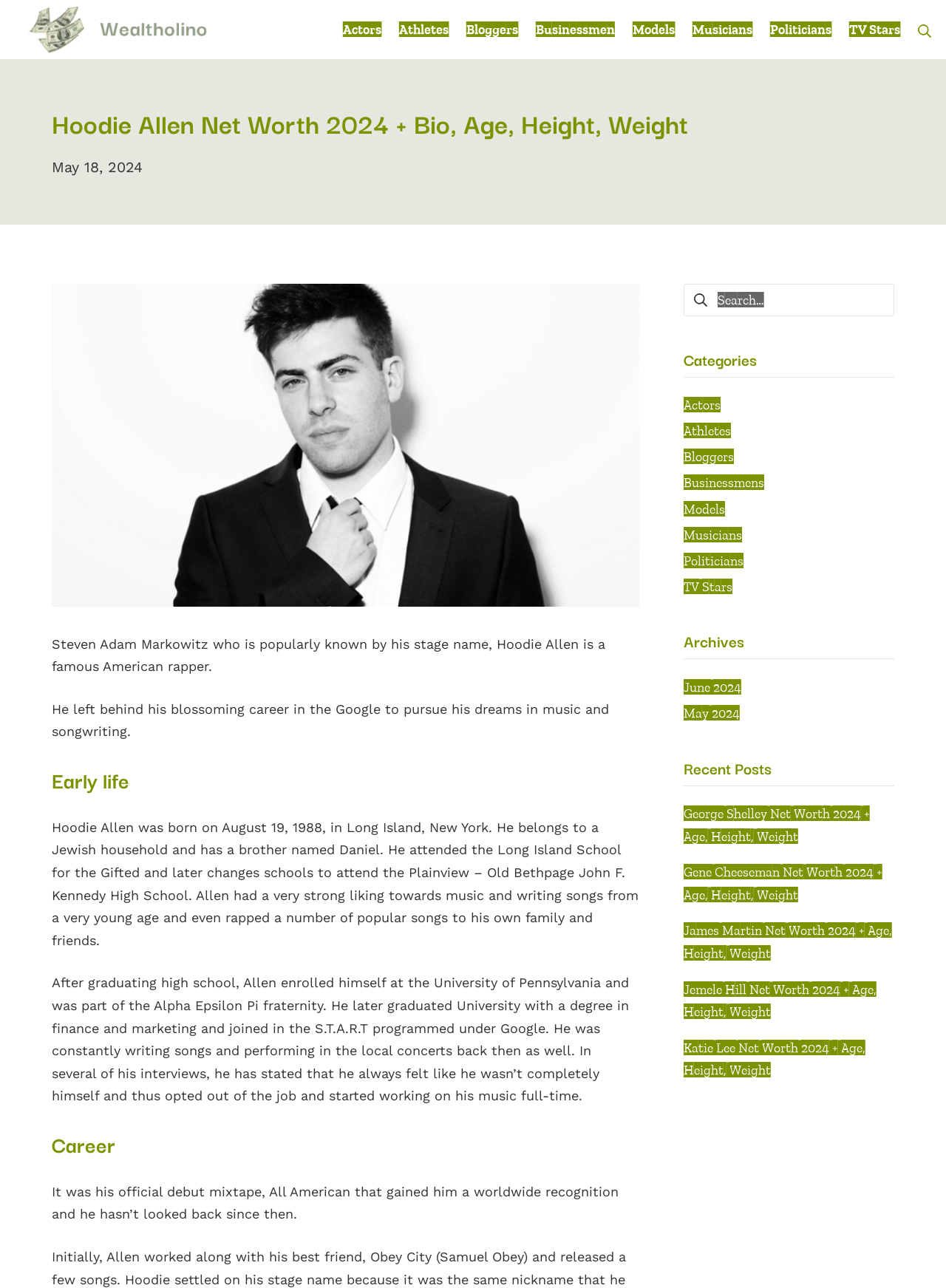What is the occupation of Hoodie Allen?
With the help of the image, please provide a detailed response to the question.

I found the answer by reading the static text in the hero section, which states 'Steven Adam Markowitz who is popularly known by his stage name, Hoodie Allen is a famous American rapper.' This clearly indicates that Hoodie Allen is a rapper.